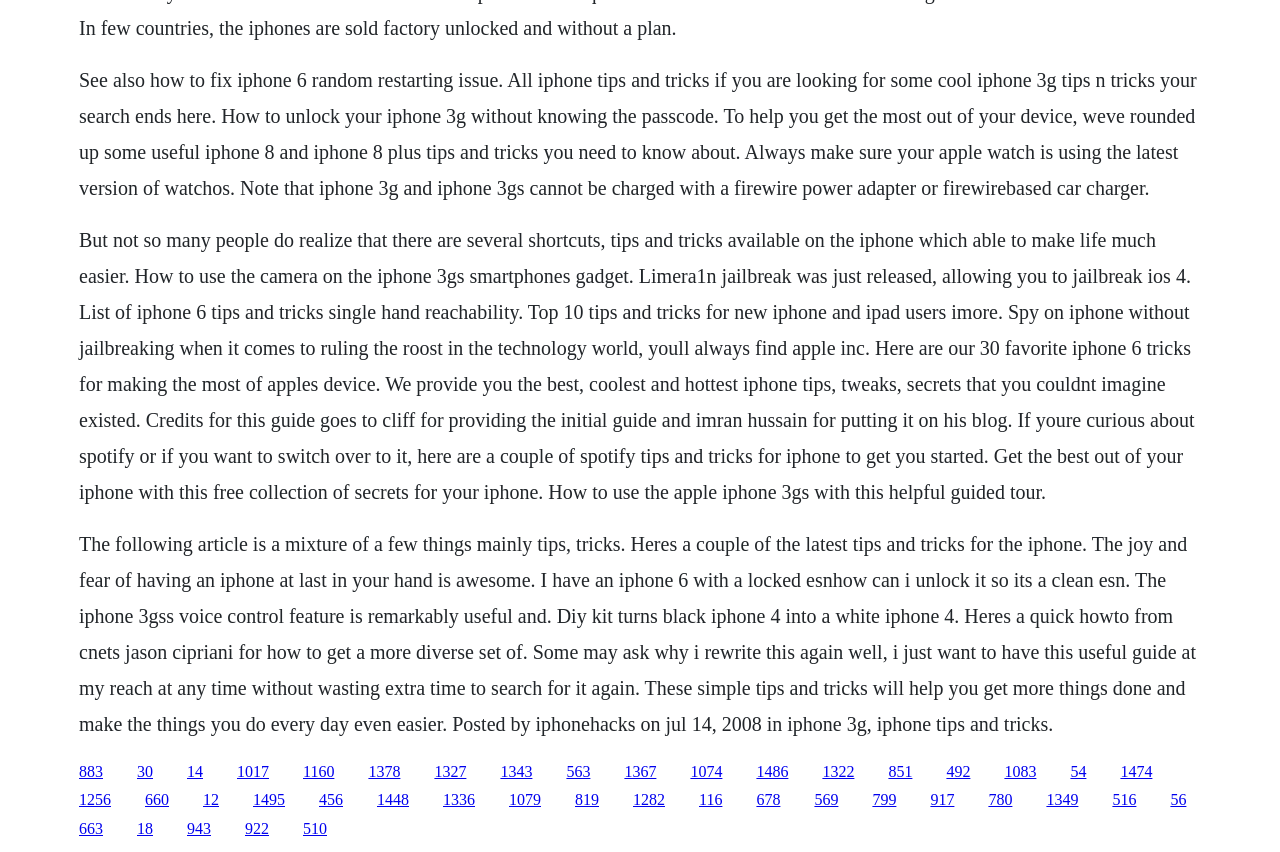Determine the bounding box coordinates of the element that should be clicked to execute the following command: "Purchase LOGICOOL K120 WATERPROOF SILENT WIRED USB KEYBOARD WITH NUMPAD, THIN DESIGN".

None